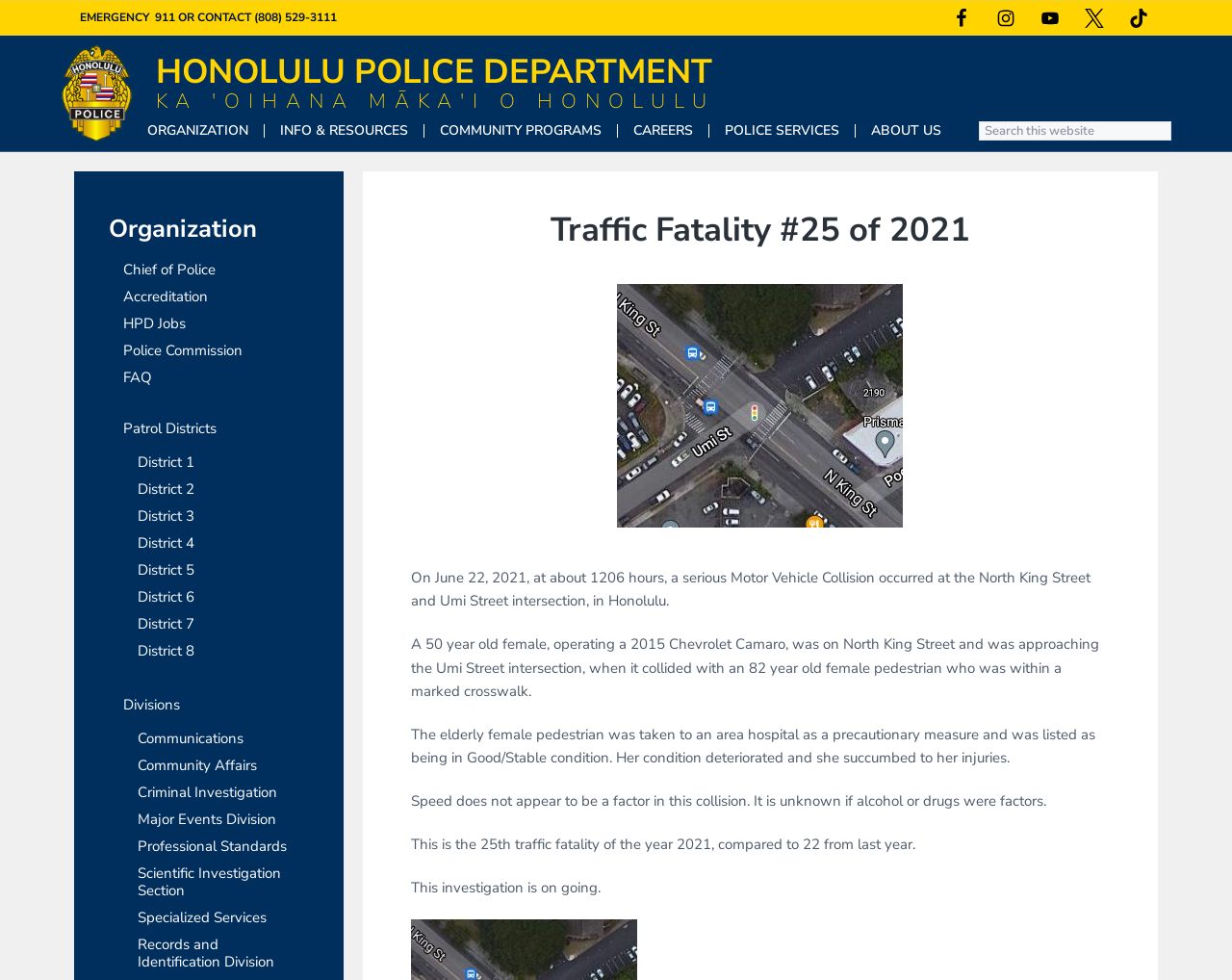Please identify the bounding box coordinates of the clickable area that will fulfill the following instruction: "Visit Honolulu Police Department". The coordinates should be in the format of four float numbers between 0 and 1, i.e., [left, top, right, bottom].

[0.05, 0.046, 0.107, 0.144]